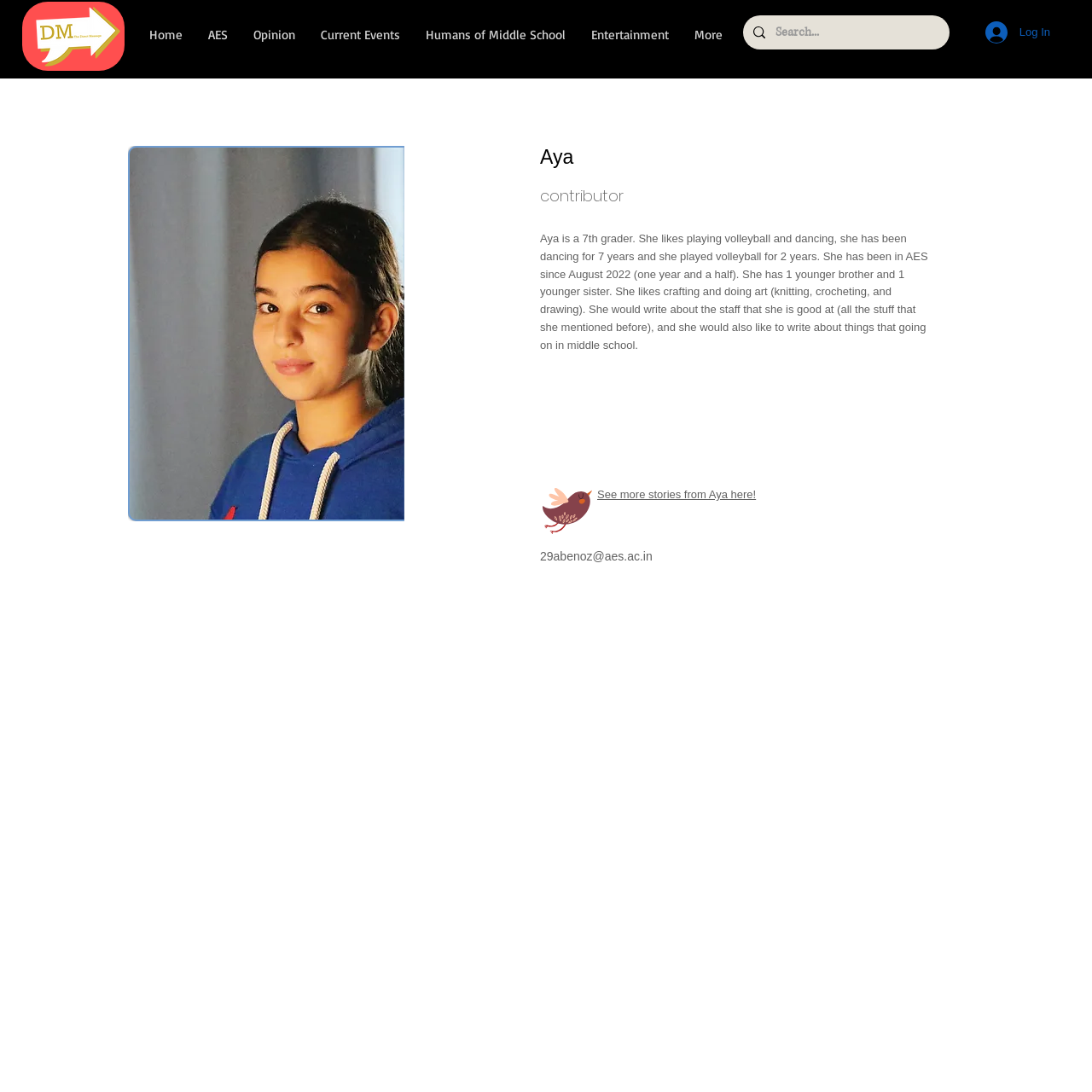Pinpoint the bounding box coordinates of the element to be clicked to execute the instruction: "Contact Aya via email".

[0.495, 0.503, 0.597, 0.516]